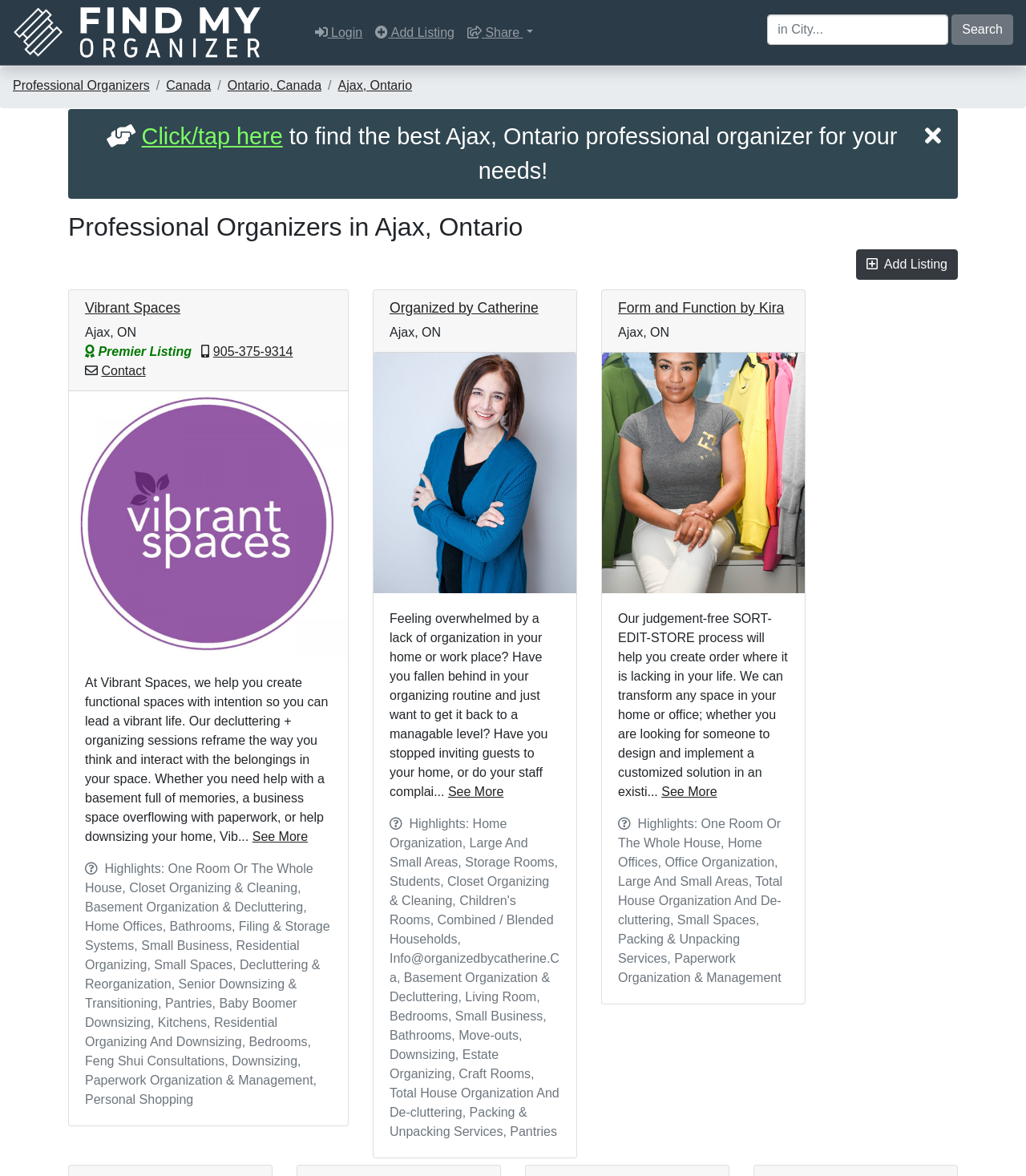What services does Form and Function by Kira offer?
Utilize the image to construct a detailed and well-explained answer.

According to the webpage, Form and Function by Kira offers services such as home and office organization, including customized solutions for existing spaces, and also provides packing and unpacking services.